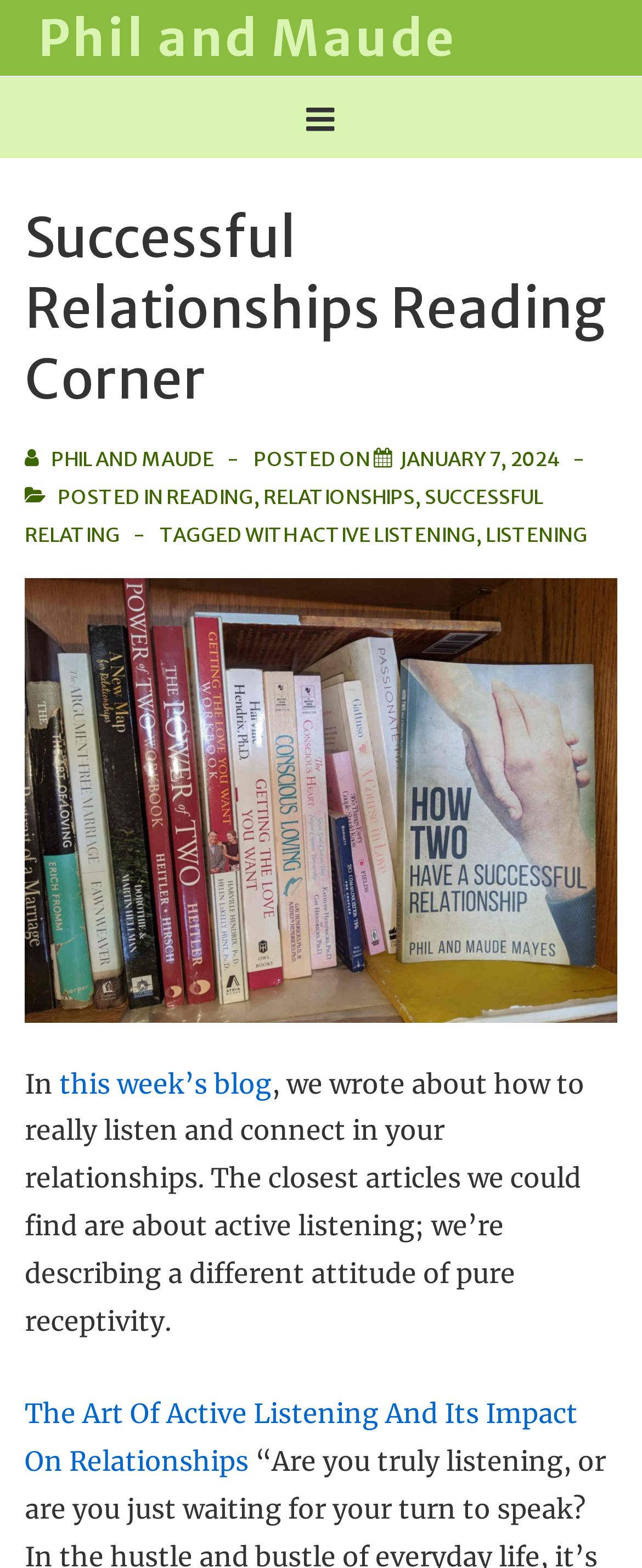Using the description "Menu", predict the bounding box of the relevant HTML element.

[0.4, 0.049, 0.6, 0.101]